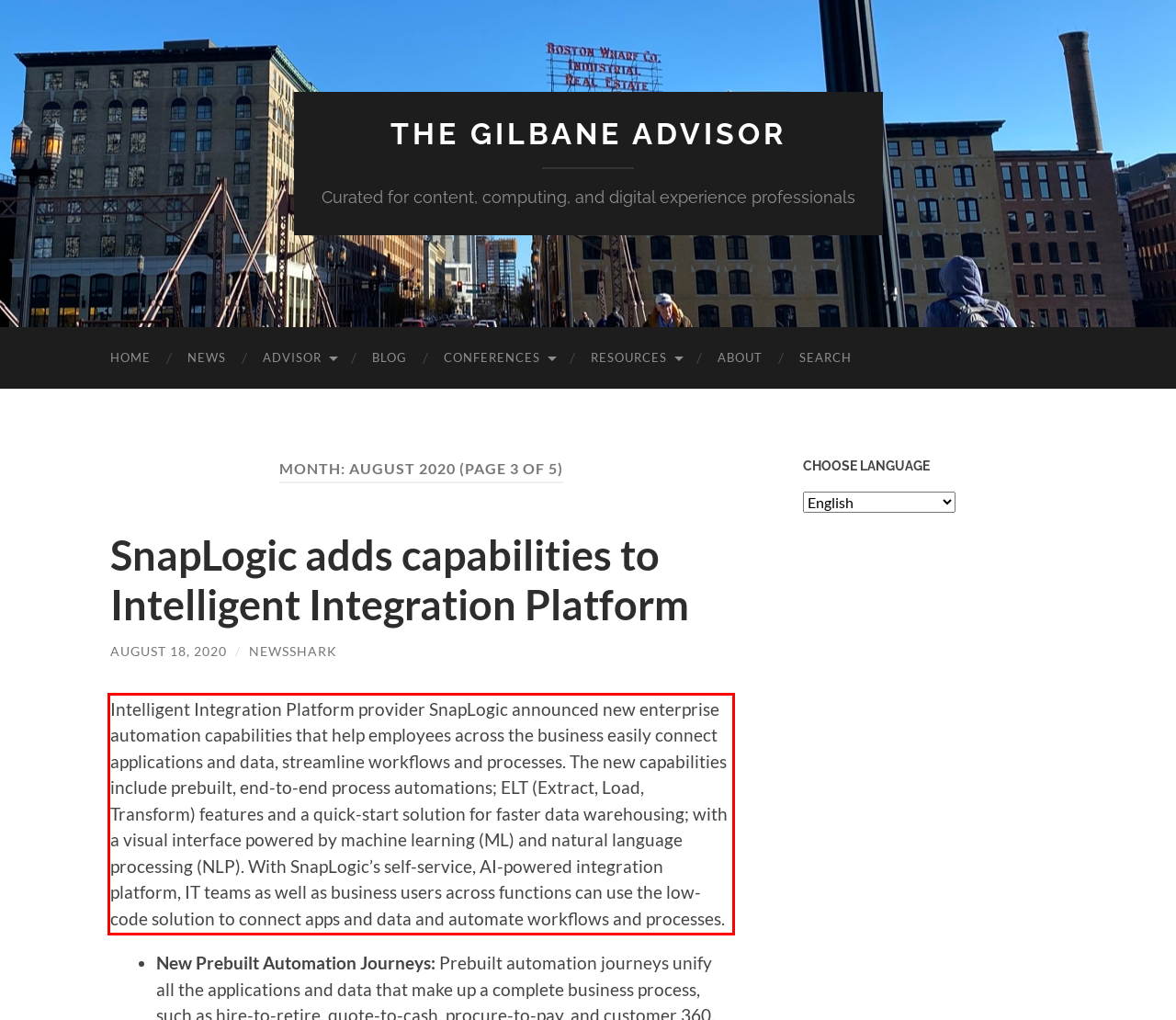Given a screenshot of a webpage with a red bounding box, please identify and retrieve the text inside the red rectangle.

Intelligent Integration Platform provider SnapLogic announced new enterprise automation capabilities that help employees across the business easily connect applications and data, streamline workflows and processes. The new capabilities include prebuilt, end-to-end process automations; ELT (Extract, Load, Transform) features and a quick-start solution for faster data warehousing; with a visual interface powered by machine learning (ML) and natural language processing (NLP). With SnapLogic’s self-service, AI-powered integration platform, IT teams as well as business users across functions can use the low-code solution to connect apps and data and automate workflows and processes.